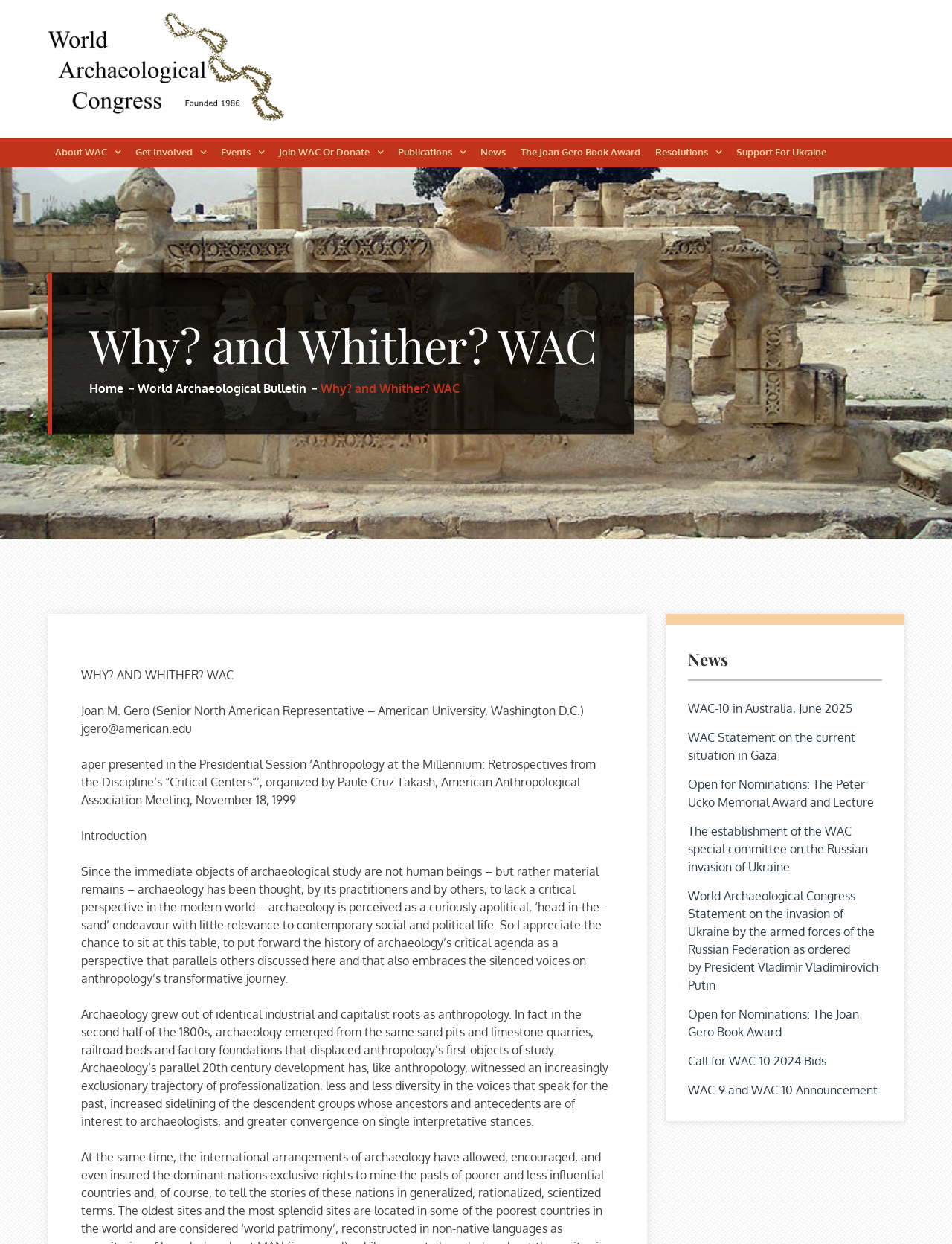Provide the bounding box coordinates of the section that needs to be clicked to accomplish the following instruction: "Read the News section."

[0.723, 0.52, 0.927, 0.547]